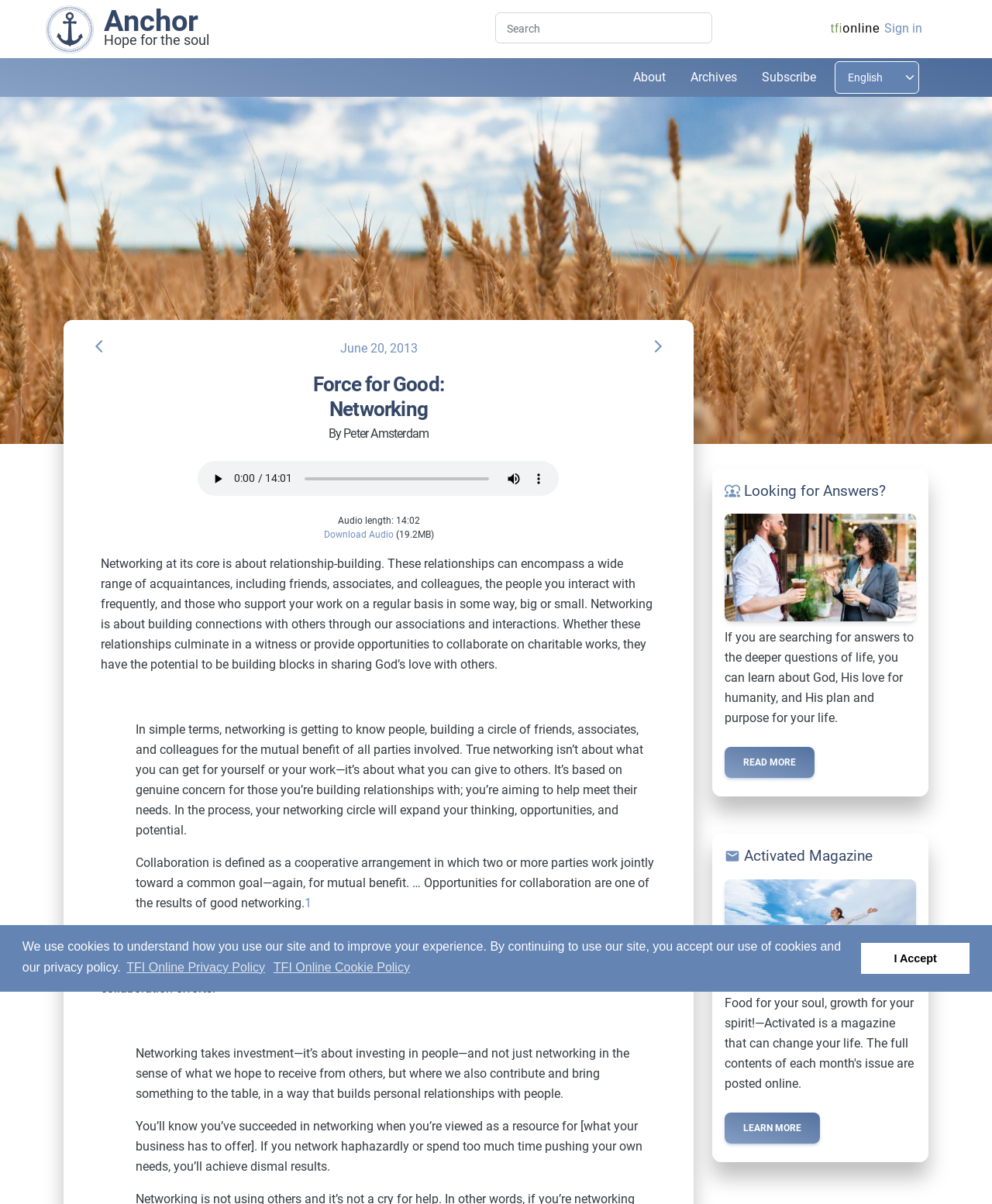Please provide the bounding box coordinates for the element that needs to be clicked to perform the instruction: "Play the audio". The coordinates must consist of four float numbers between 0 and 1, formatted as [left, top, right, bottom].

[0.207, 0.387, 0.232, 0.407]